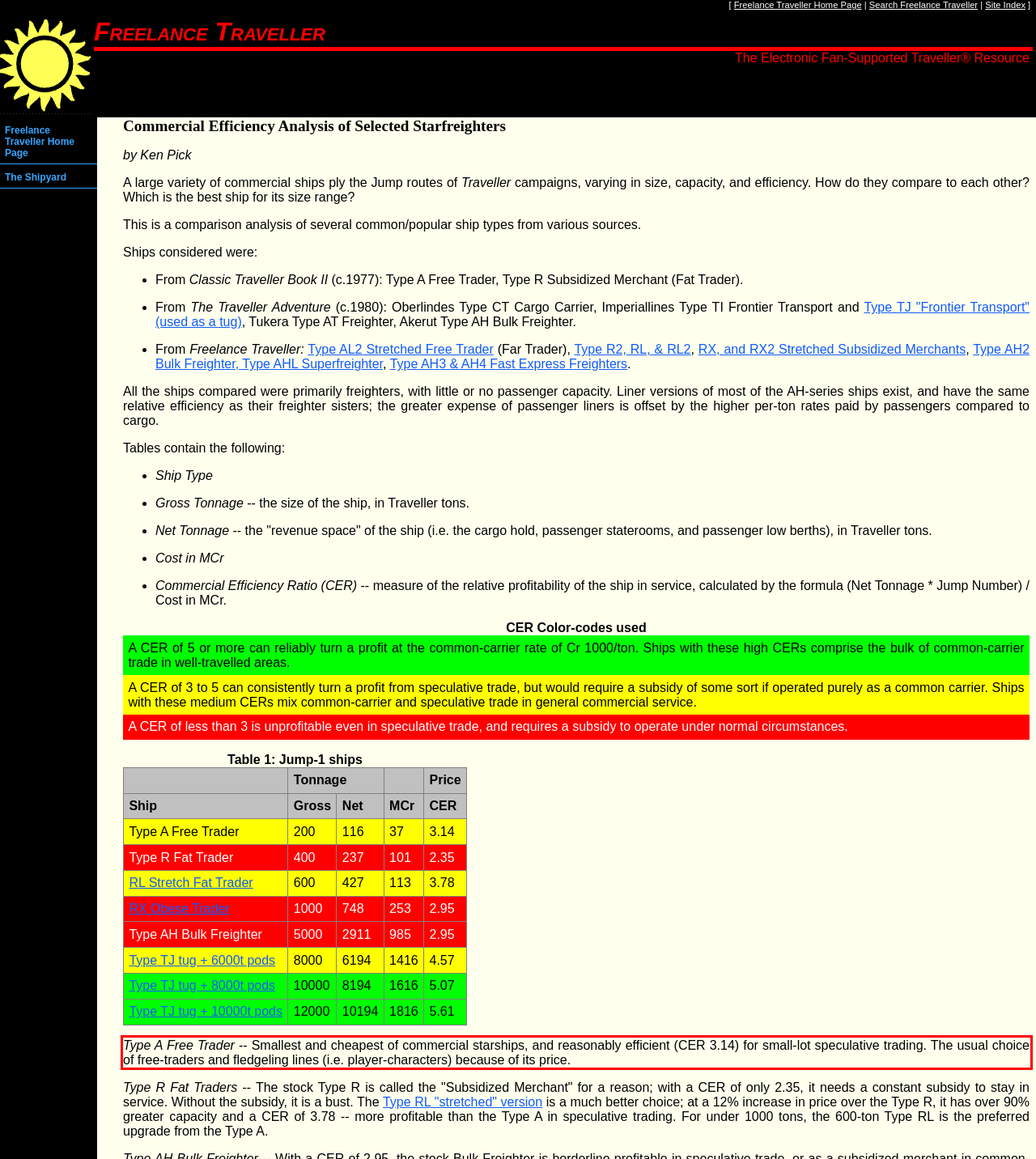Please examine the screenshot of the webpage and read the text present within the red rectangle bounding box.

Type A Free Trader -- Smallest and cheapest of commercial starships, and reasonably efficient (CER 3.14) for small-lot speculative trading. The usual choice of free-traders and fledgeling lines (i.e. player-characters) because of its price.